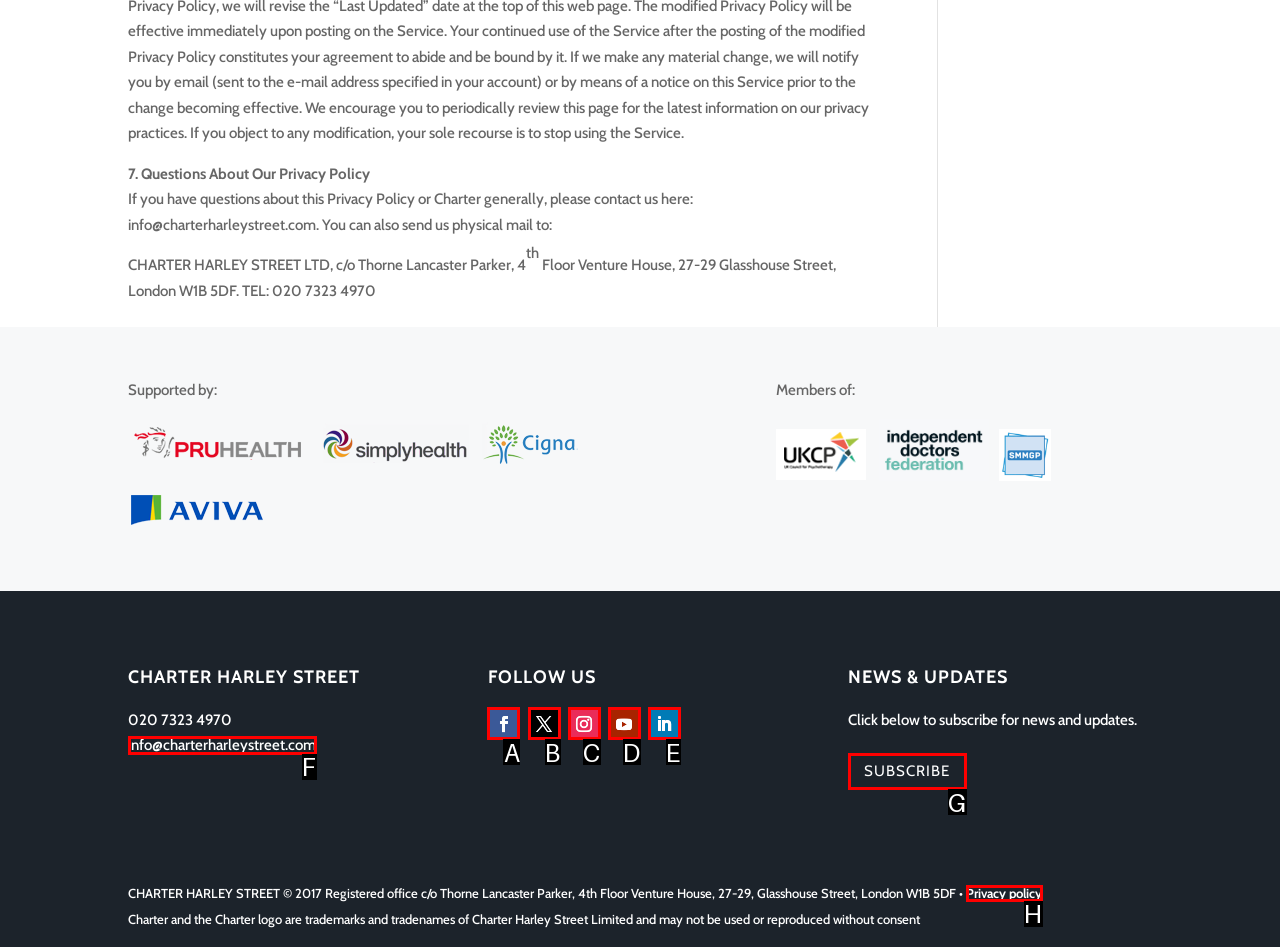Determine the letter of the UI element that will complete the task: Follow us on social media
Reply with the corresponding letter.

A